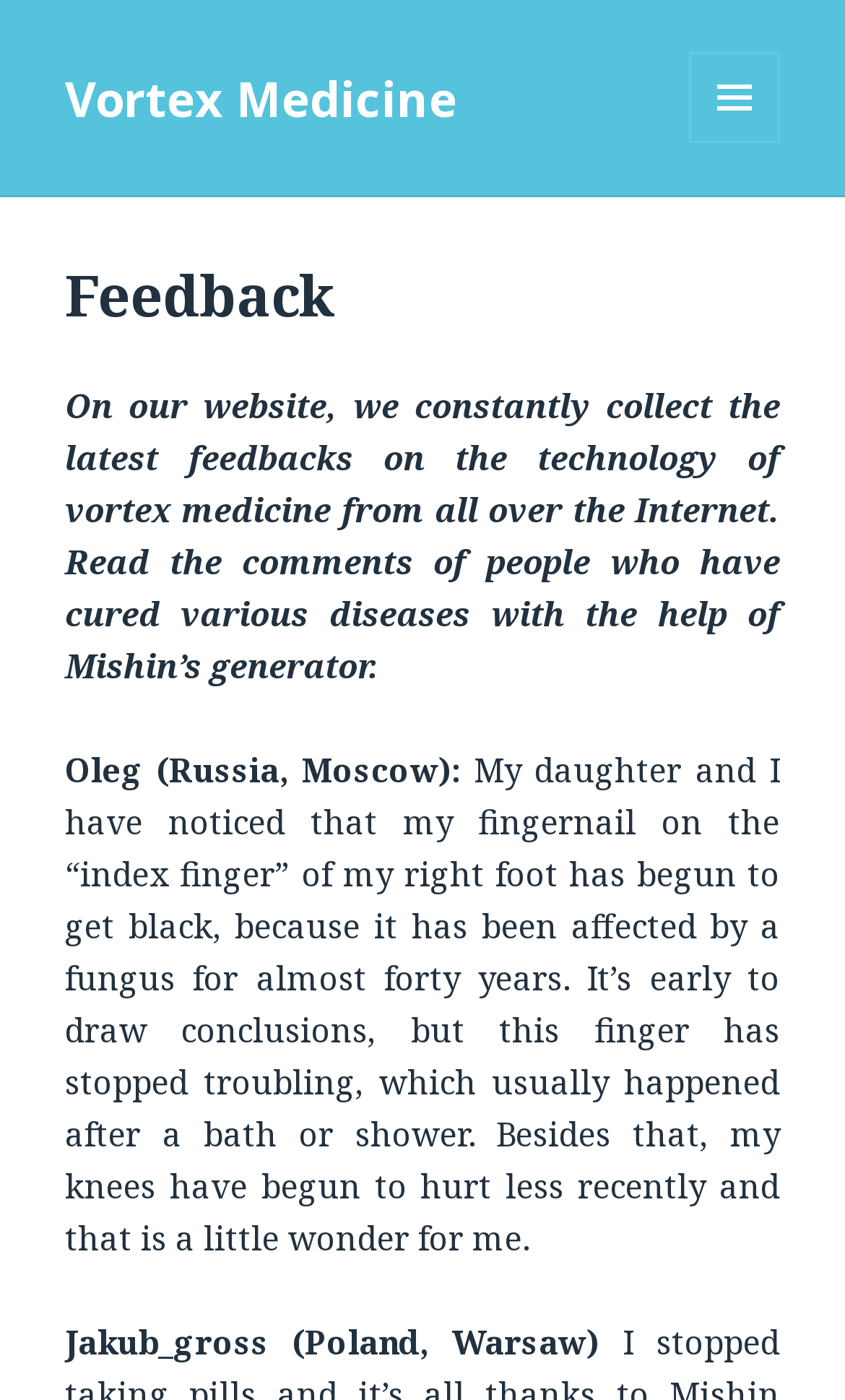Please respond to the question using a single word or phrase:
What is the purpose of this website?

Collecting feedback on vortex medicine